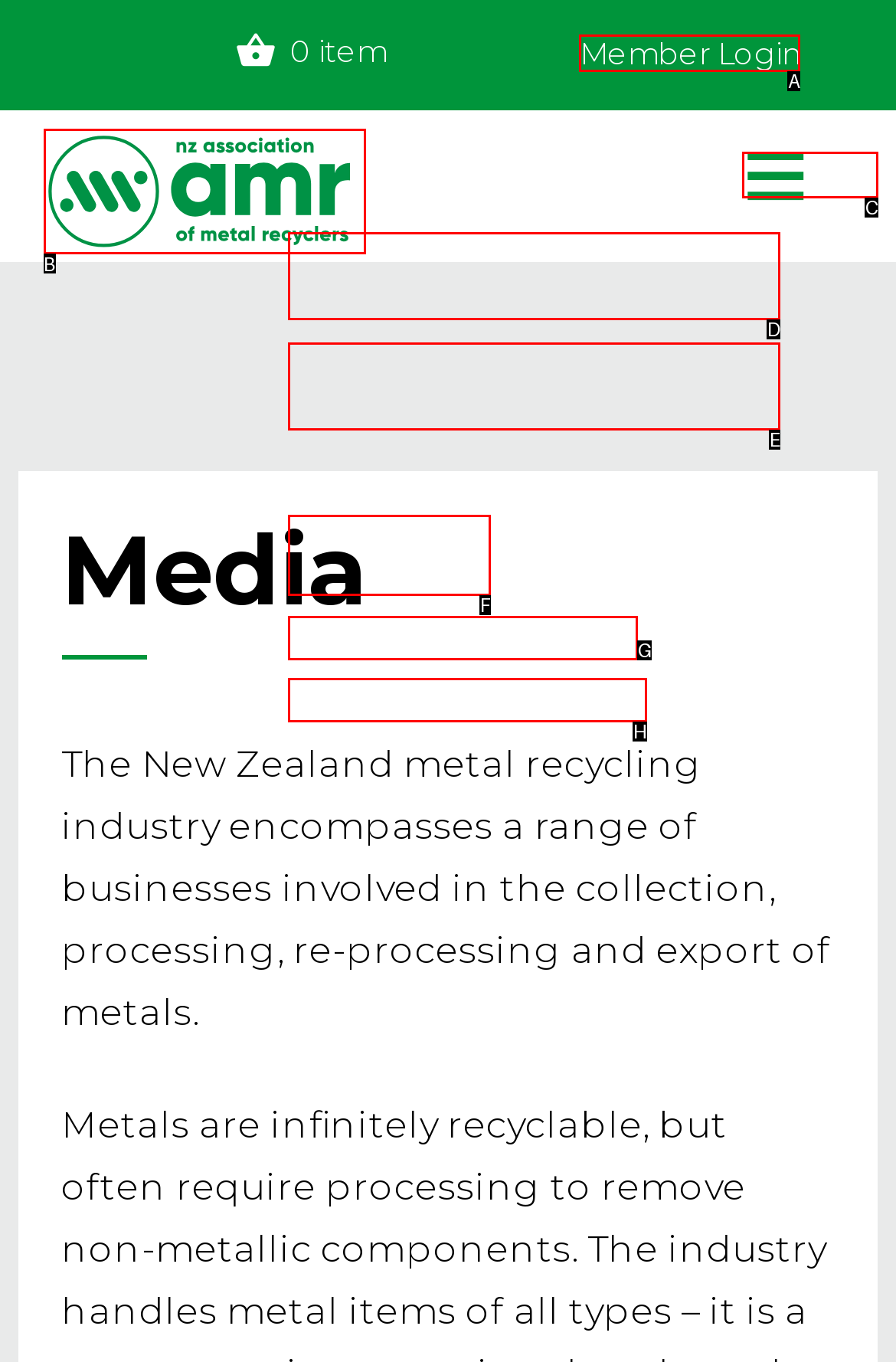Select the appropriate HTML element that needs to be clicked to finish the task: Click the Create an Account link
Reply with the letter of the chosen option.

H